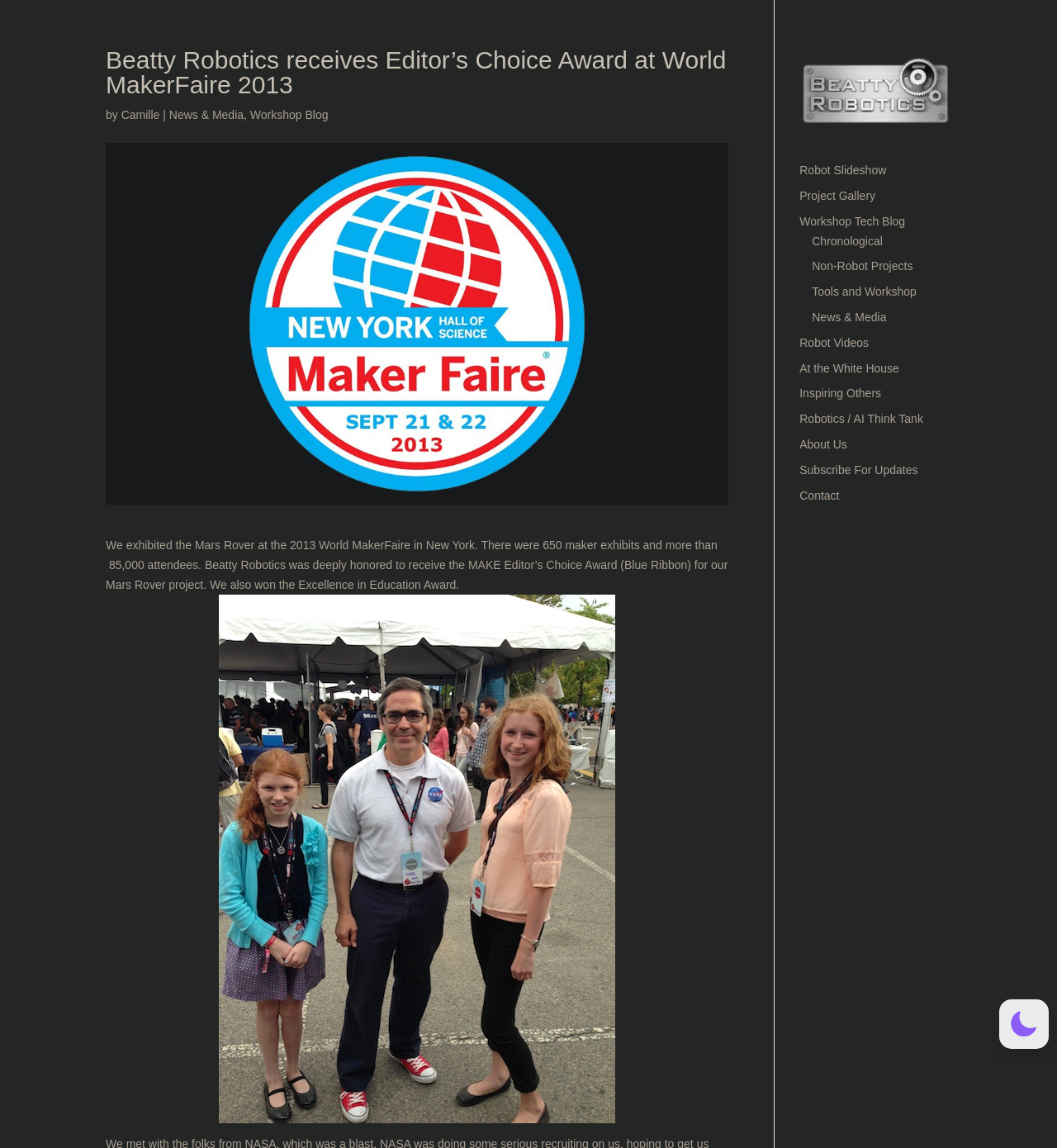Identify the bounding box coordinates for the UI element described by the following text: "At the White House". Provide the coordinates as four float numbers between 0 and 1, in the format [left, top, right, bottom].

[0.756, 0.315, 0.851, 0.326]